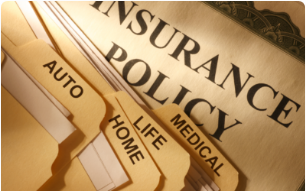Please reply to the following question with a single word or a short phrase:
What is the dominant color scheme of the image?

Warm, golden tones